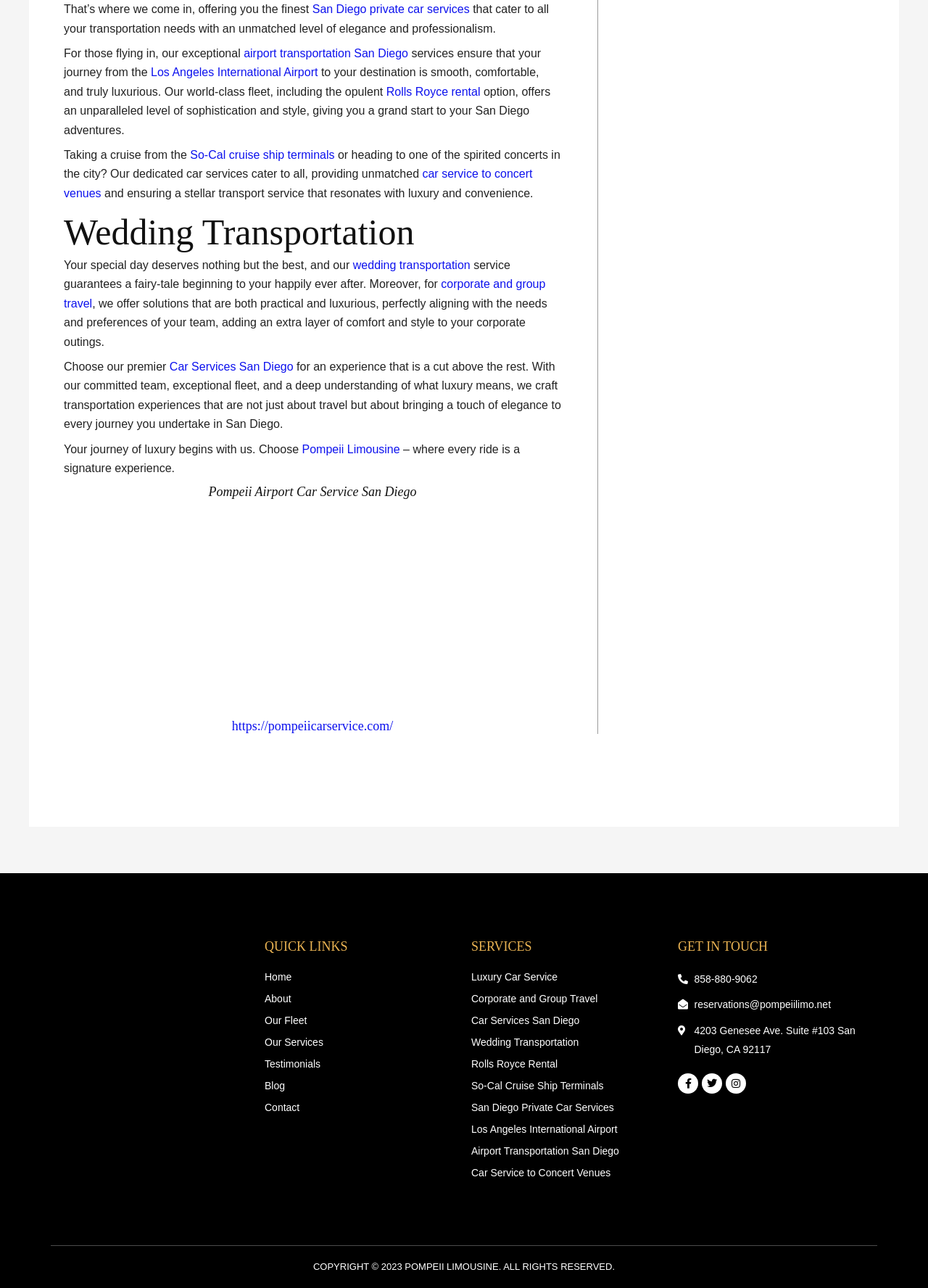Please give a concise answer to this question using a single word or phrase: 
What social media platforms does Pompeii Limousine have?

Facebook, Twitter, Instagram